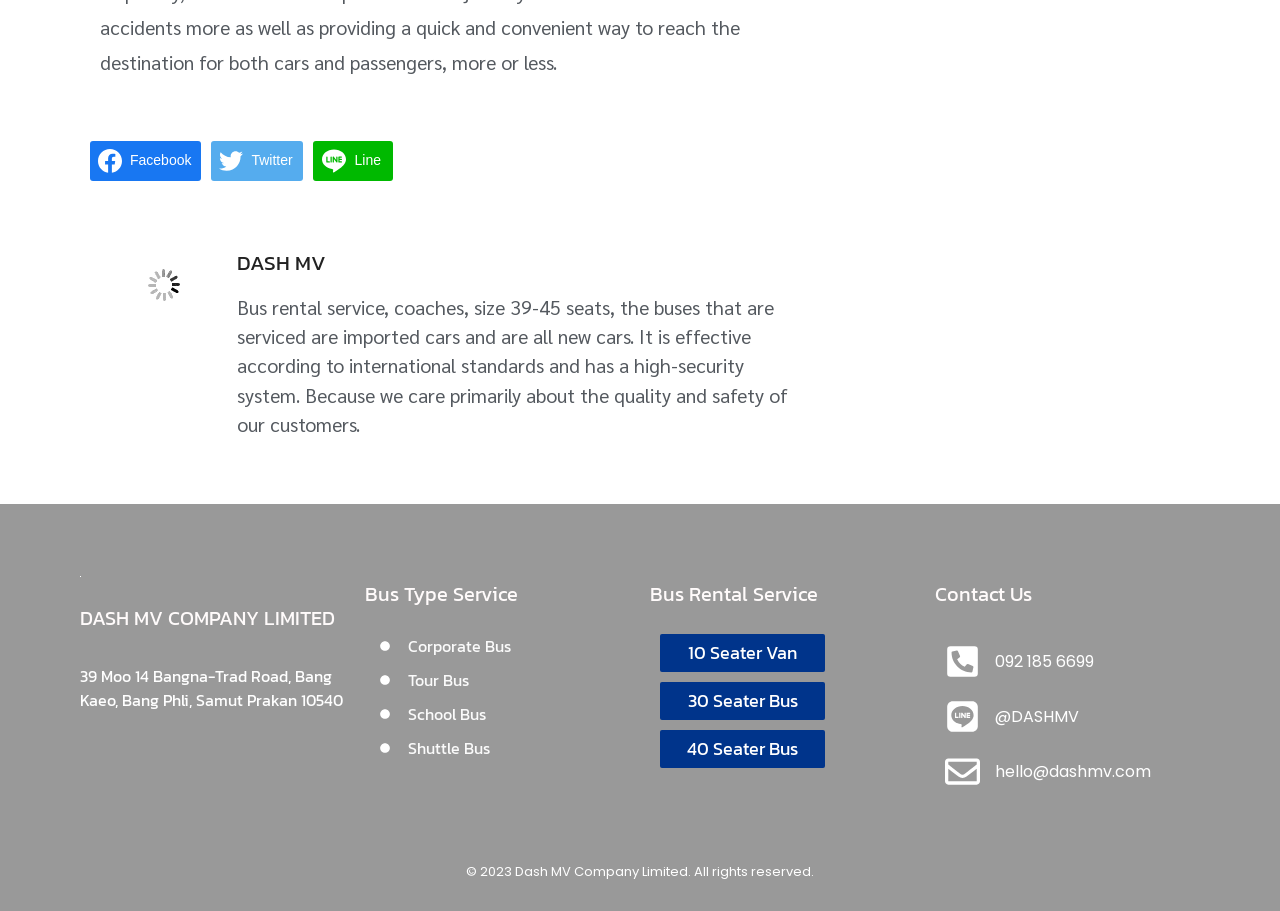Identify the bounding box coordinates of the element to click to follow this instruction: 'Learn about 40 Seater Bus rental'. Ensure the coordinates are four float values between 0 and 1, provided as [left, top, right, bottom].

[0.516, 0.801, 0.645, 0.843]